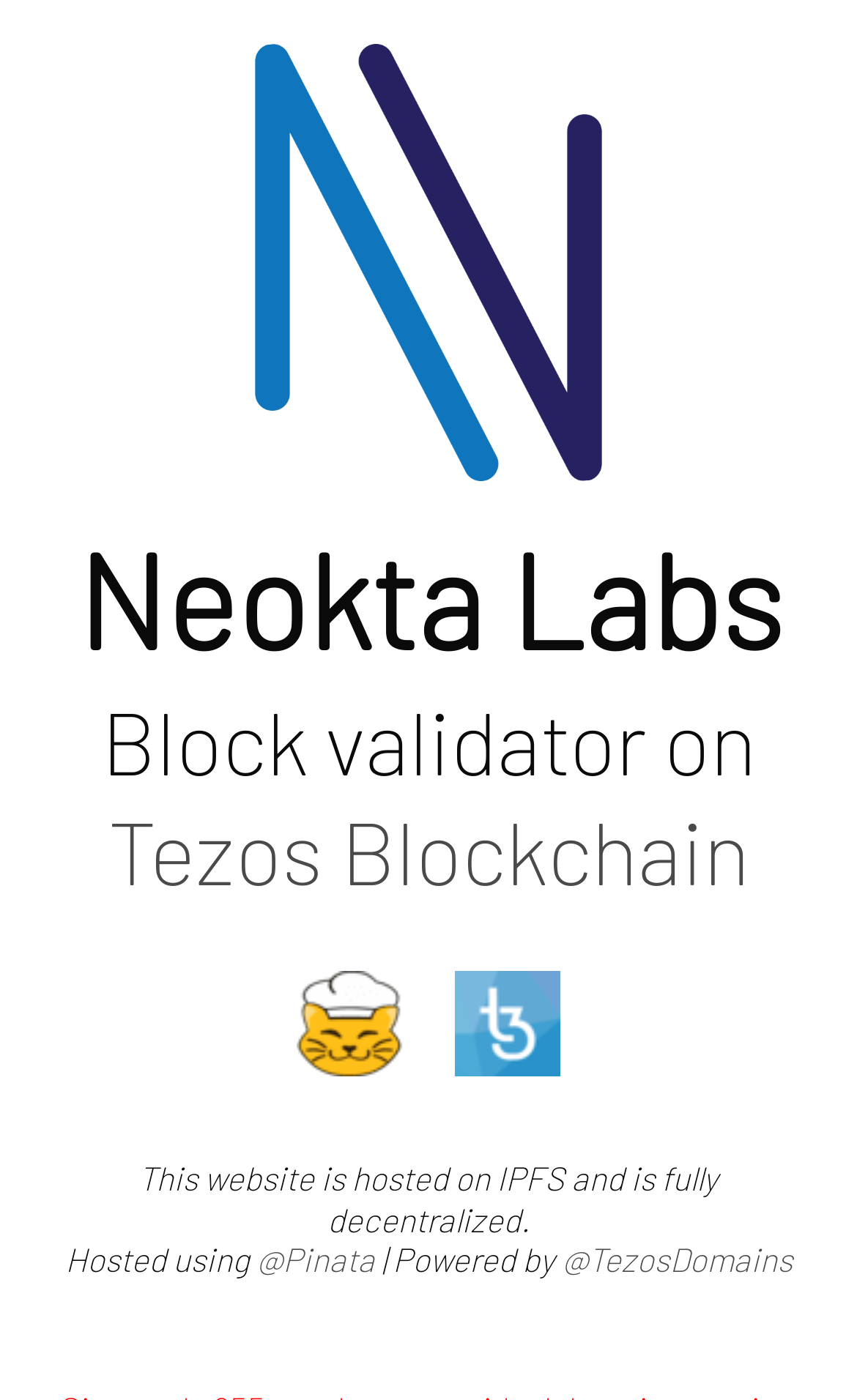Provide a comprehensive description of the webpage.

The webpage is titled "Neokta Labs" and features a prominent figure at the top, taking up most of the width, with an image inside. Below the figure, there are two headings, "Neokta Labs" and "Block validator on Tezos Blockchain", with the latter having a link to "Tezos Blockchain". 

On the lower half of the page, there are two links, each containing an image, positioned side by side. 

Further down, there is a paragraph of text stating "This website is hosted on IPFS and is fully decentralized." Below this text, there is a line of text that reads "Hosted using @Pinata | Powered by @TezosDomains", with "@Pinata" and "@TezosDomains" being links.